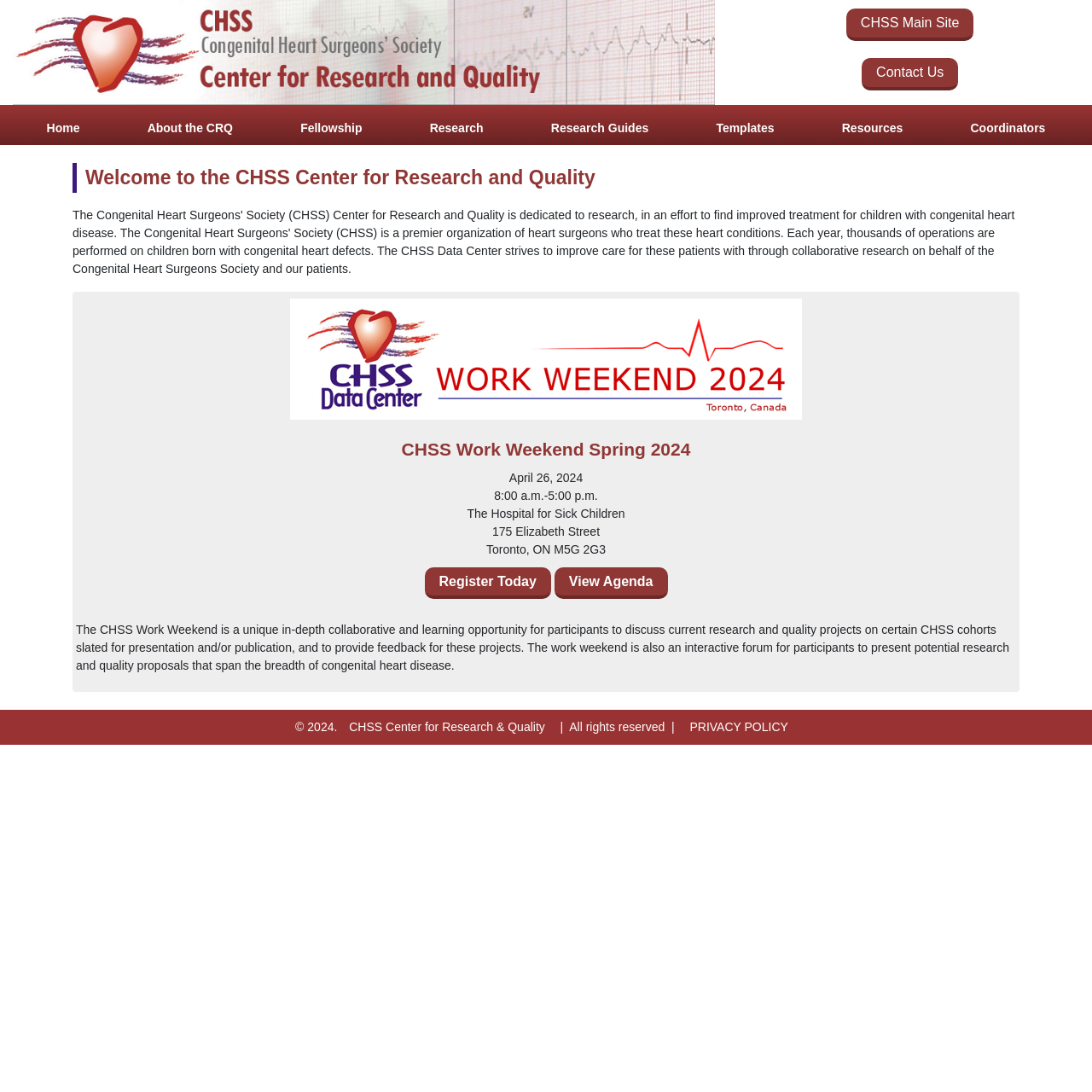Please locate the bounding box coordinates of the element that should be clicked to achieve the given instruction: "View the CHSS Work Weekend agenda".

[0.508, 0.519, 0.611, 0.549]